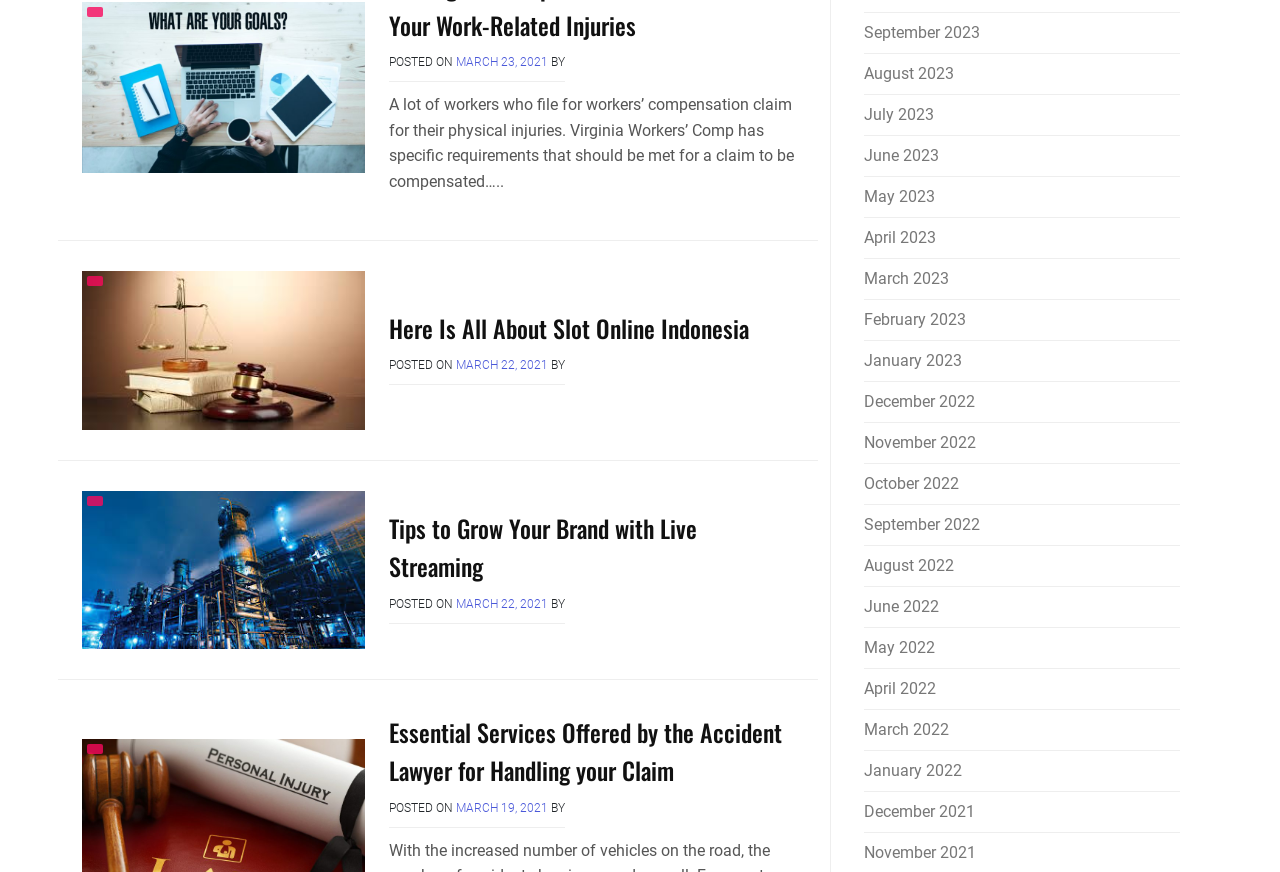Please find the bounding box for the UI component described as follows: "March 22, 2021March 22, 2021".

[0.356, 0.684, 0.428, 0.7]